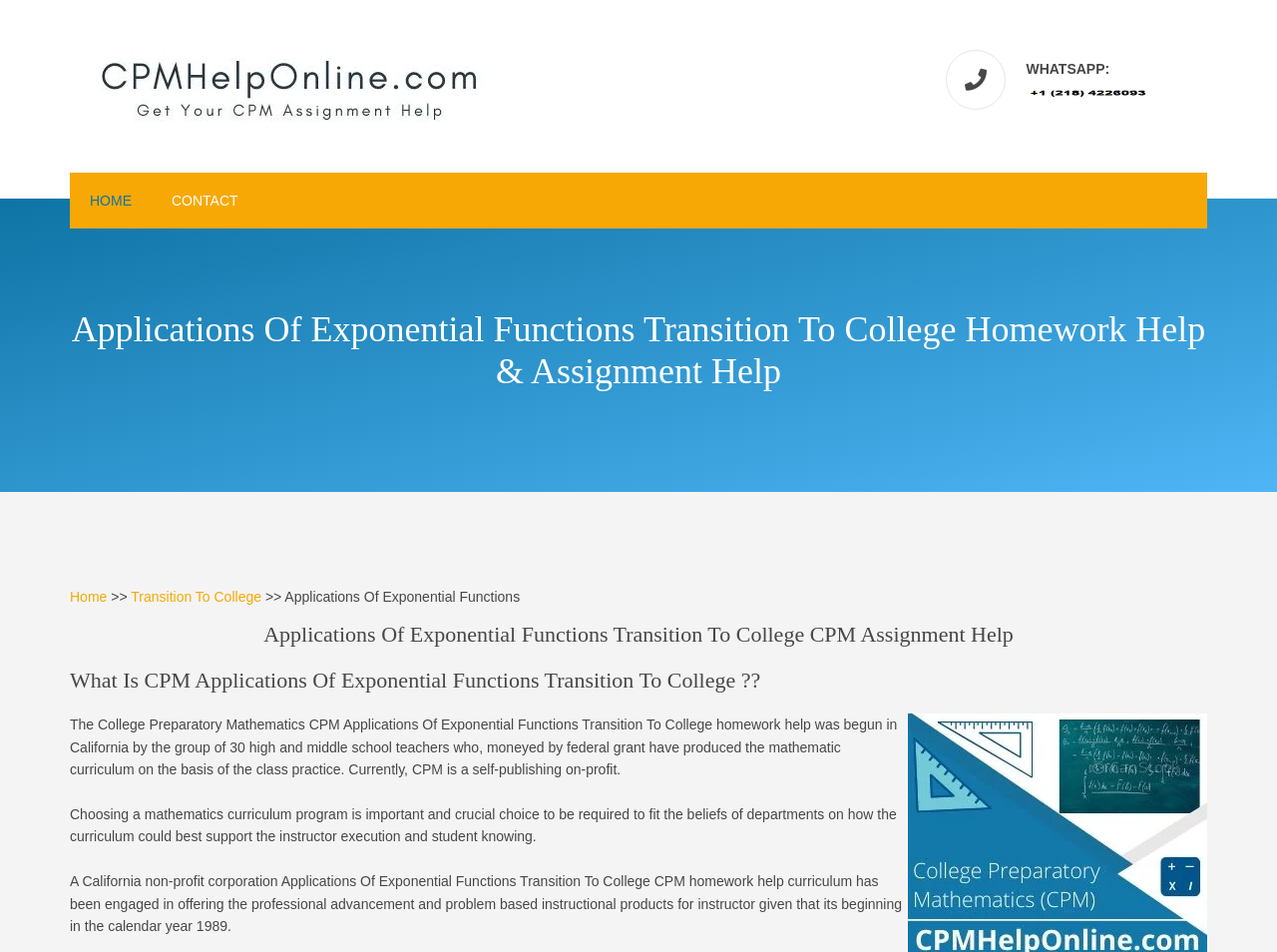Determine the bounding box of the UI element mentioned here: "Home". The coordinates must be in the format [left, top, right, bottom] with values ranging from 0 to 1.

[0.055, 0.181, 0.119, 0.24]